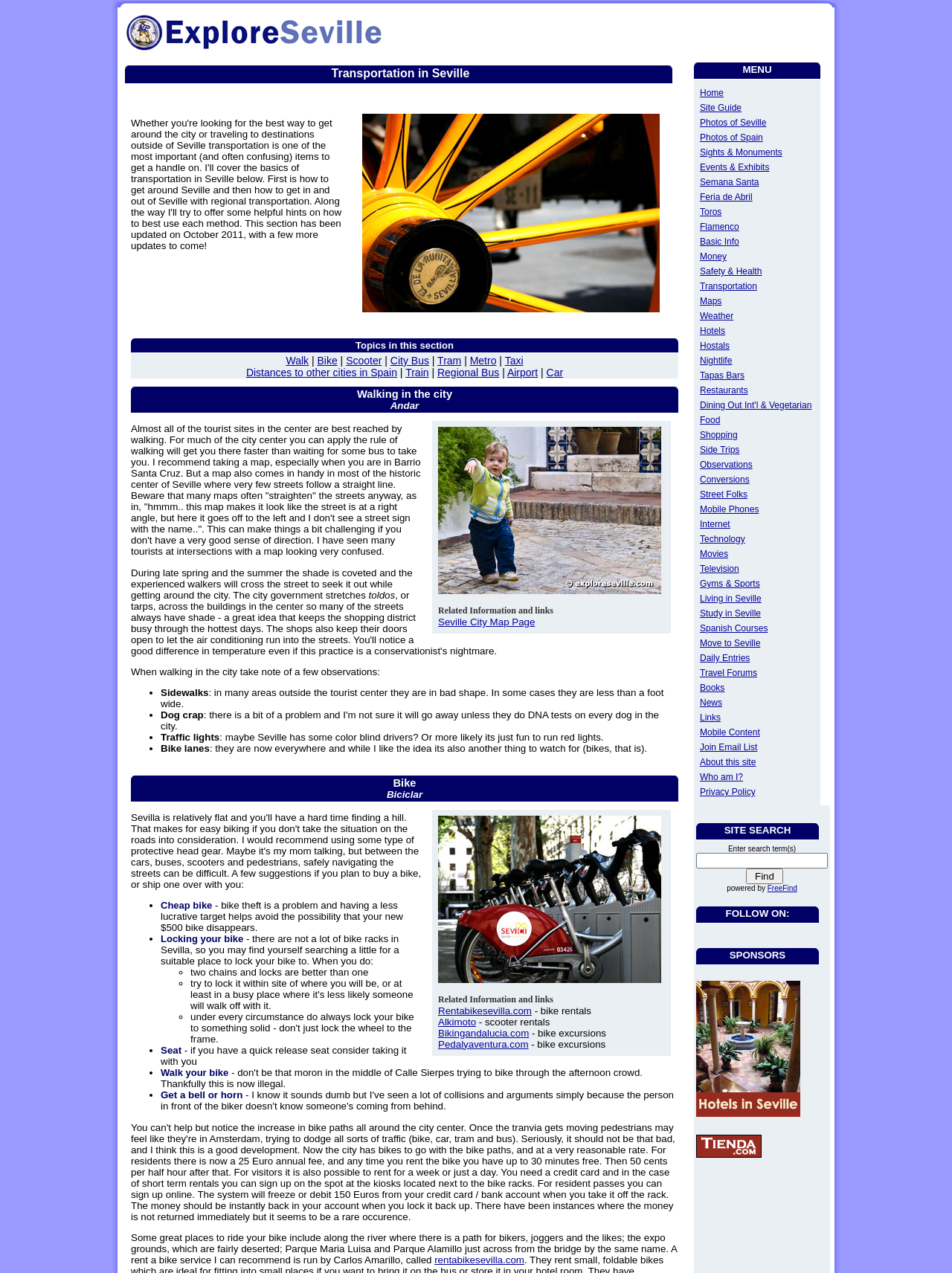Using the information in the image, give a detailed answer to the following question: What is the main topic of this webpage?

Based on the webpage content, it is clear that the main topic is Seville transportation, as it provides information on various modes of transportation in Seville, including walking, biking, and taking public transportation.